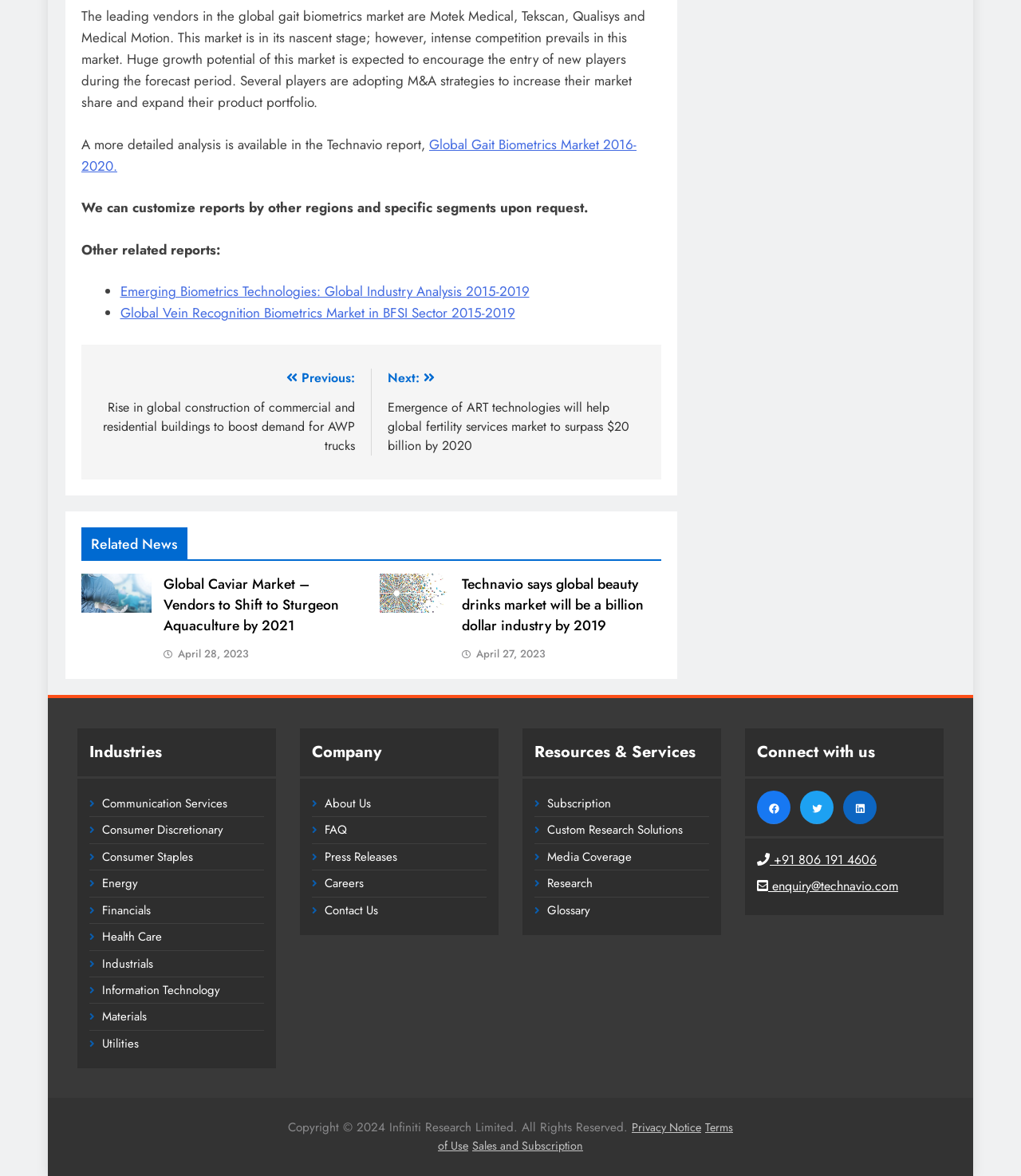Please identify the coordinates of the bounding box for the clickable region that will accomplish this instruction: "Learn more about the company".

[0.318, 0.676, 0.363, 0.691]